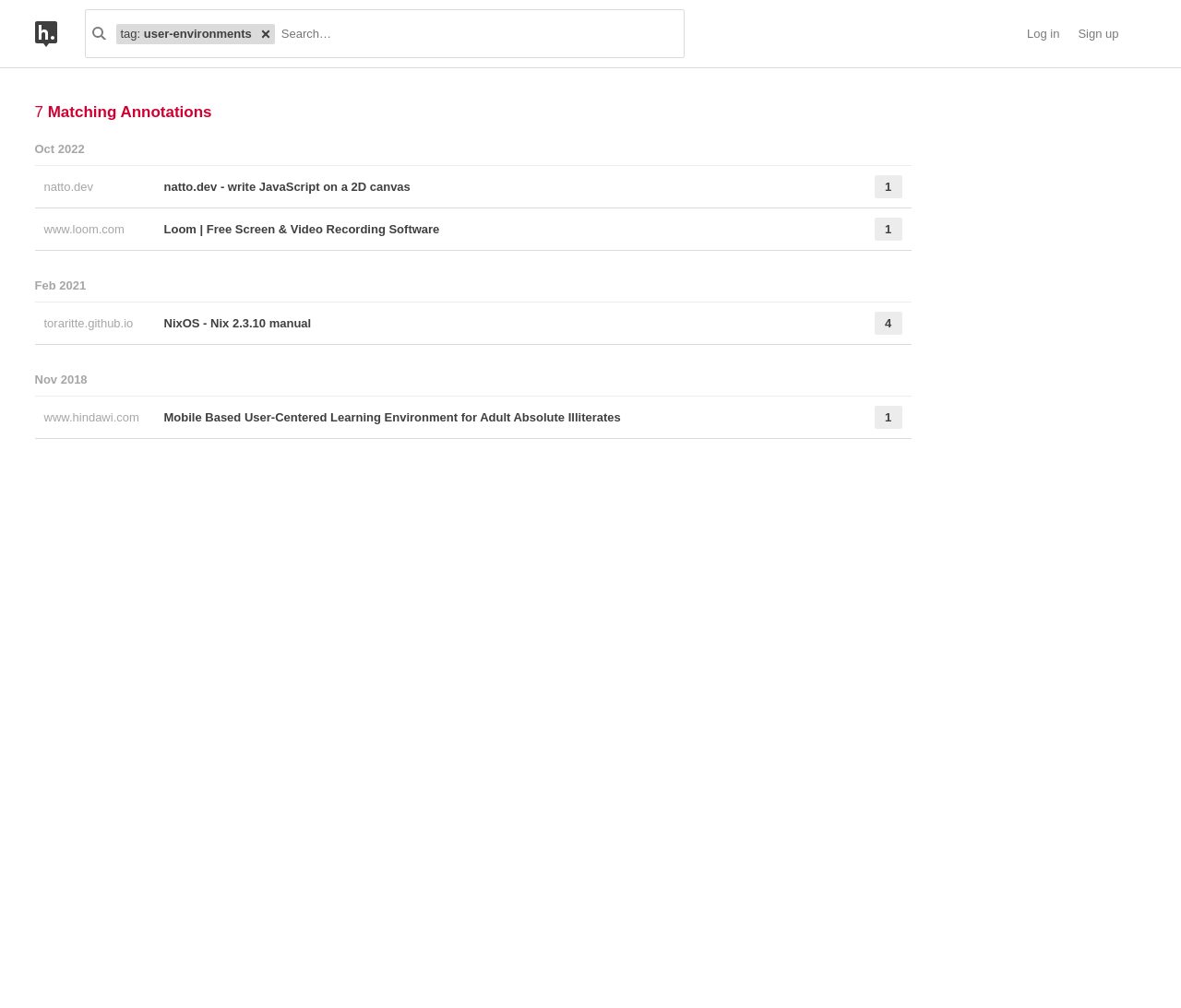How many search results are grouped by date? Analyze the screenshot and reply with just one word or a short phrase.

3